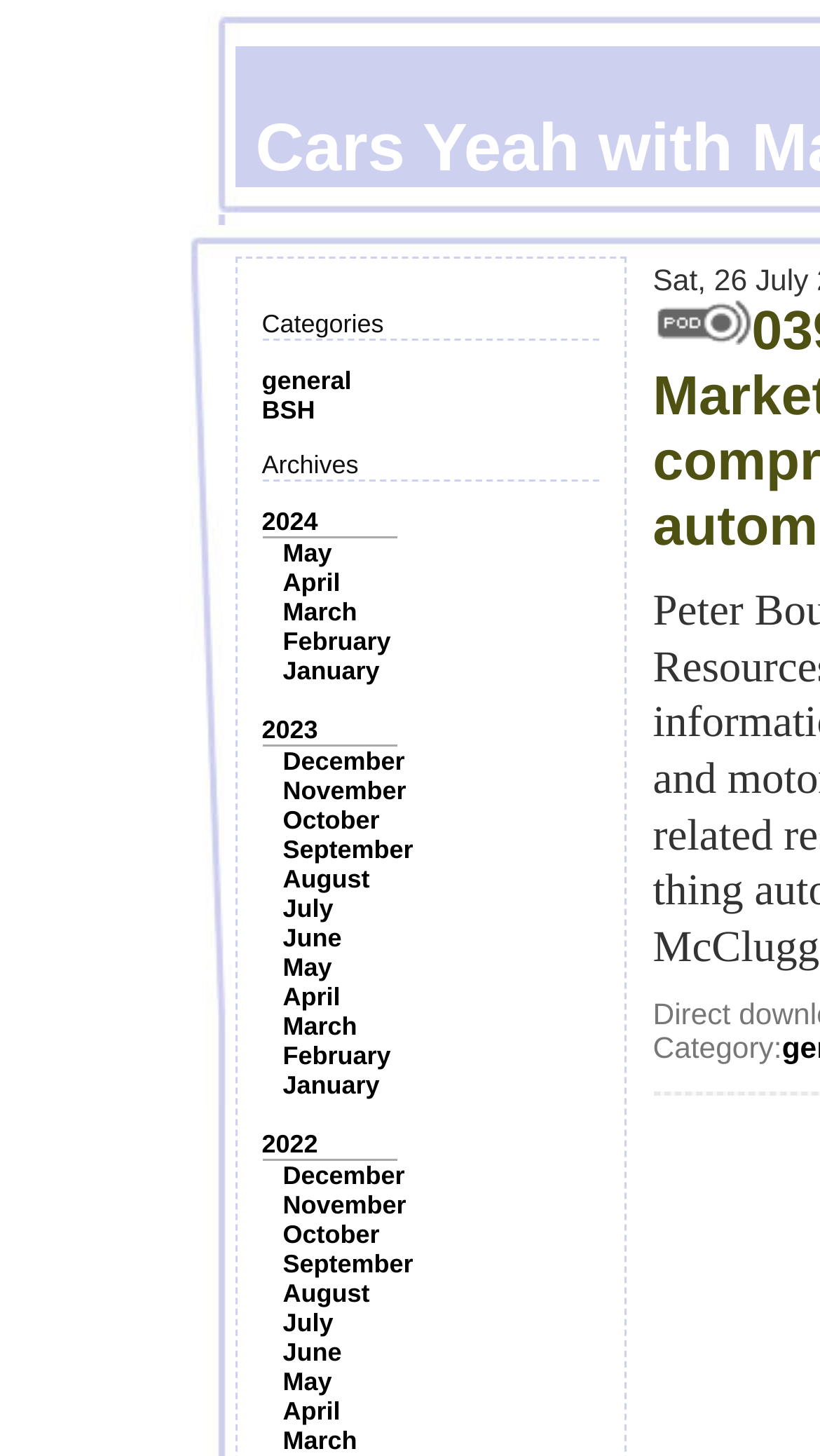Identify the bounding box coordinates of the element to click to follow this instruction: 'View archives for 2024'. Ensure the coordinates are four float values between 0 and 1, provided as [left, top, right, bottom].

[0.319, 0.348, 0.388, 0.368]